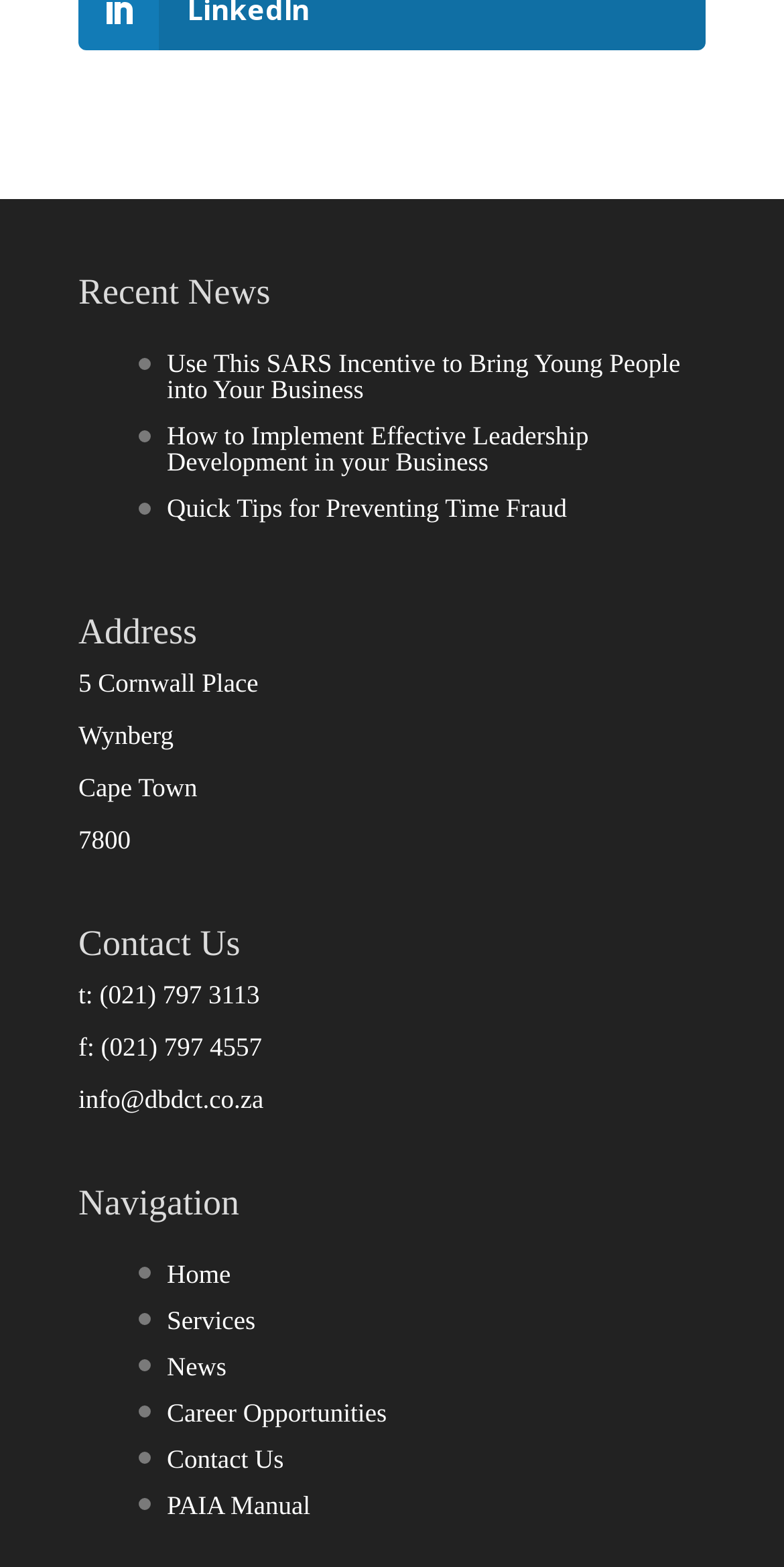Provide the bounding box coordinates of the area you need to click to execute the following instruction: "Learn more about Painting Contractors Sydney".

None